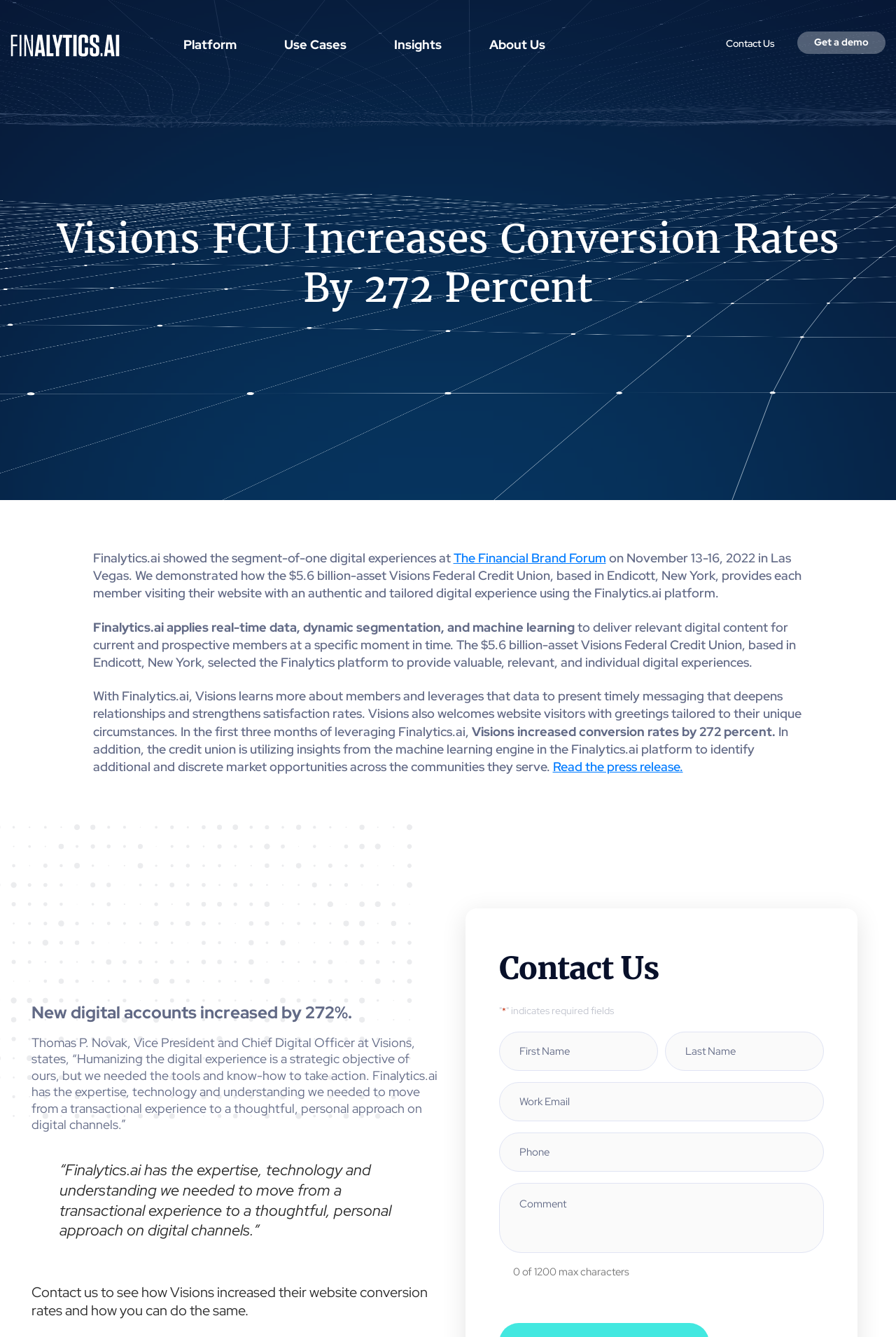Please mark the clickable region by giving the bounding box coordinates needed to complete this instruction: "Fill in the first required text box".

[0.557, 0.771, 0.735, 0.801]